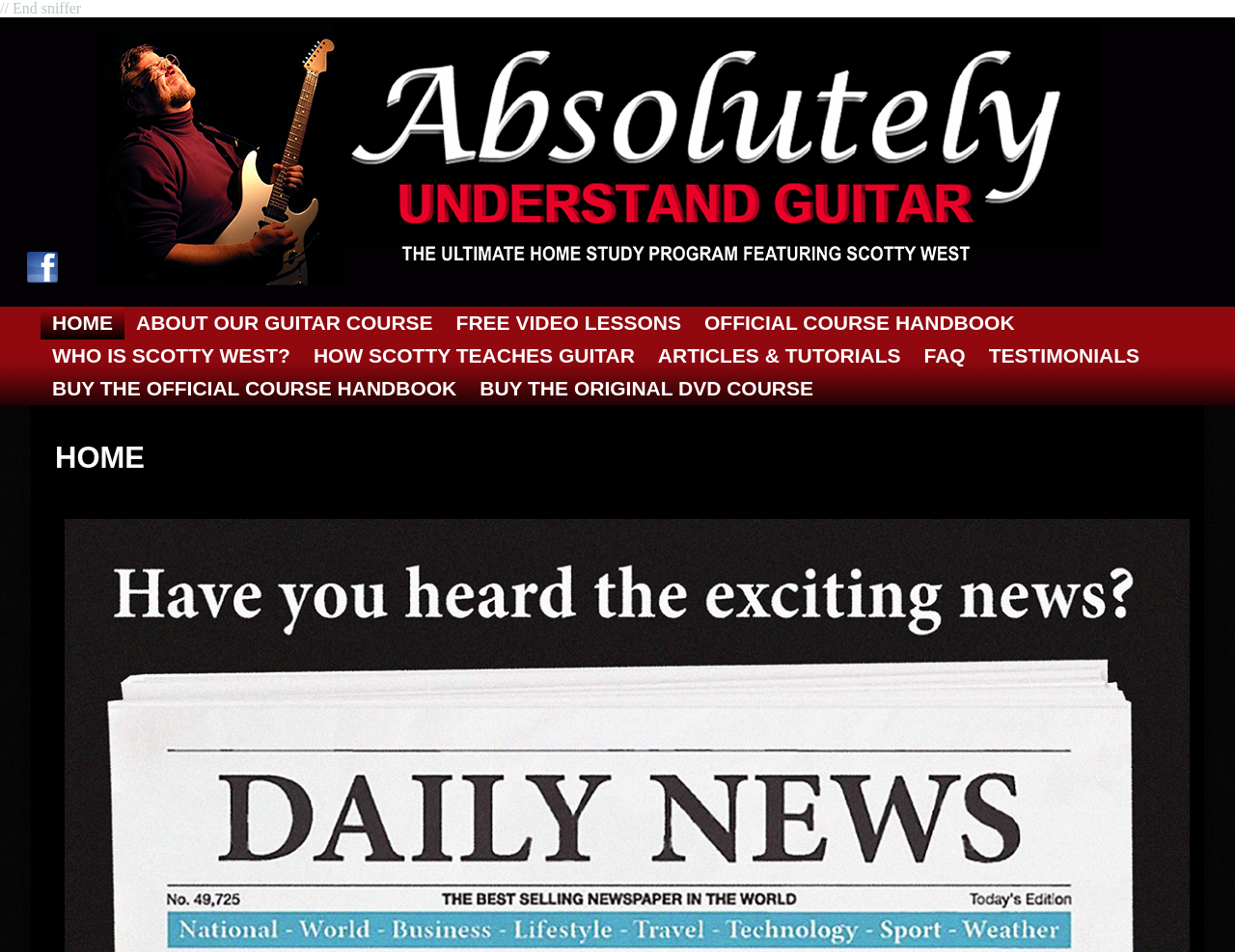Answer this question in one word or a short phrase: How many links are on the webpage?

11